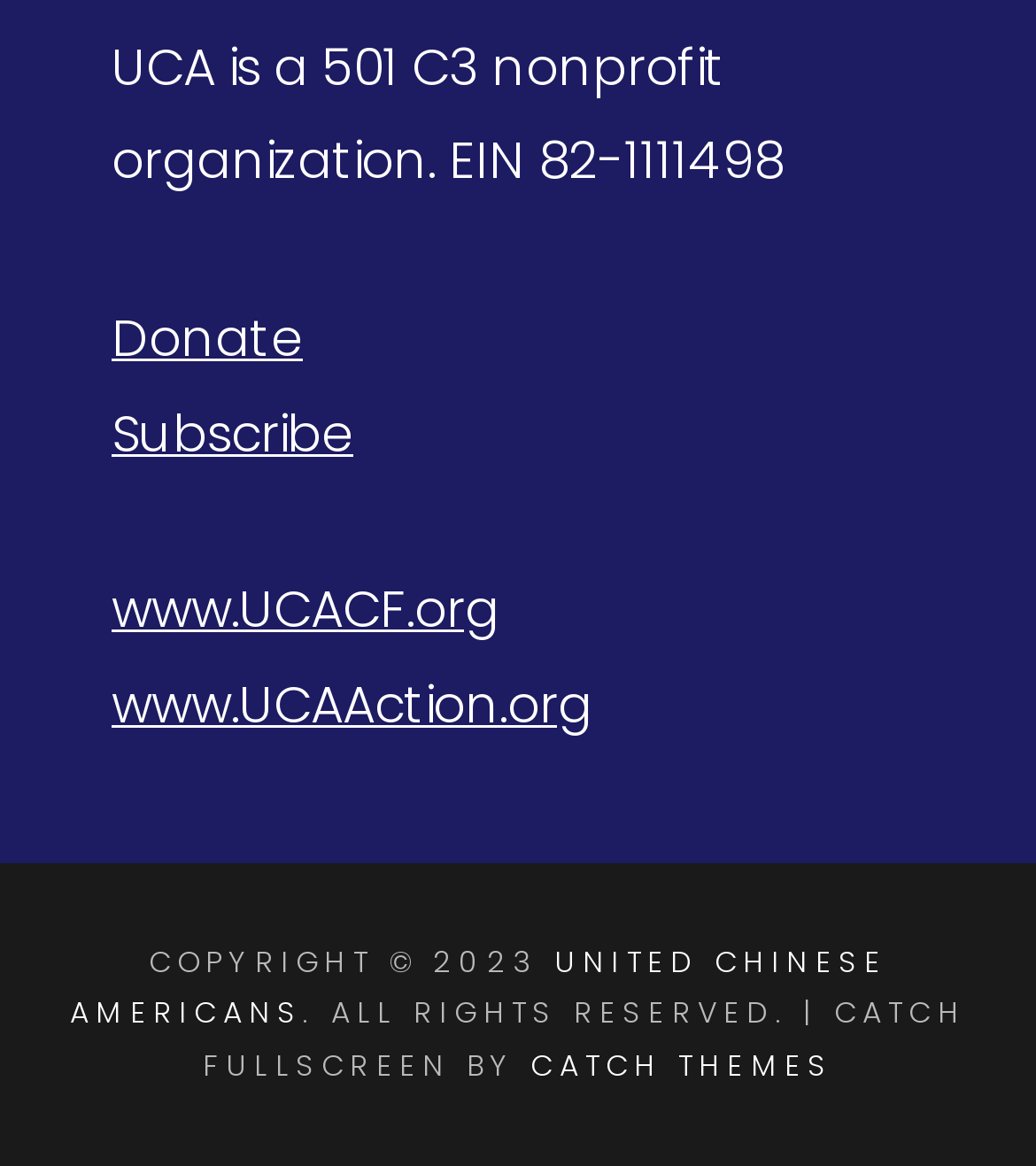Provide a brief response using a word or short phrase to this question:
What is the copyright year?

2023